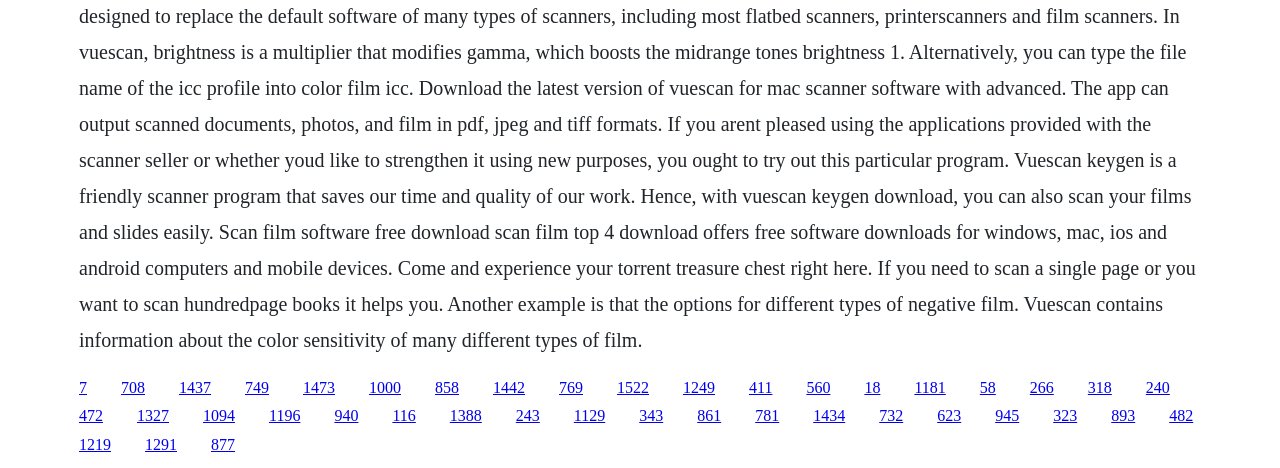Locate the bounding box of the UI element based on this description: "1388". Provide four float numbers between 0 and 1 as [left, top, right, bottom].

[0.351, 0.87, 0.376, 0.907]